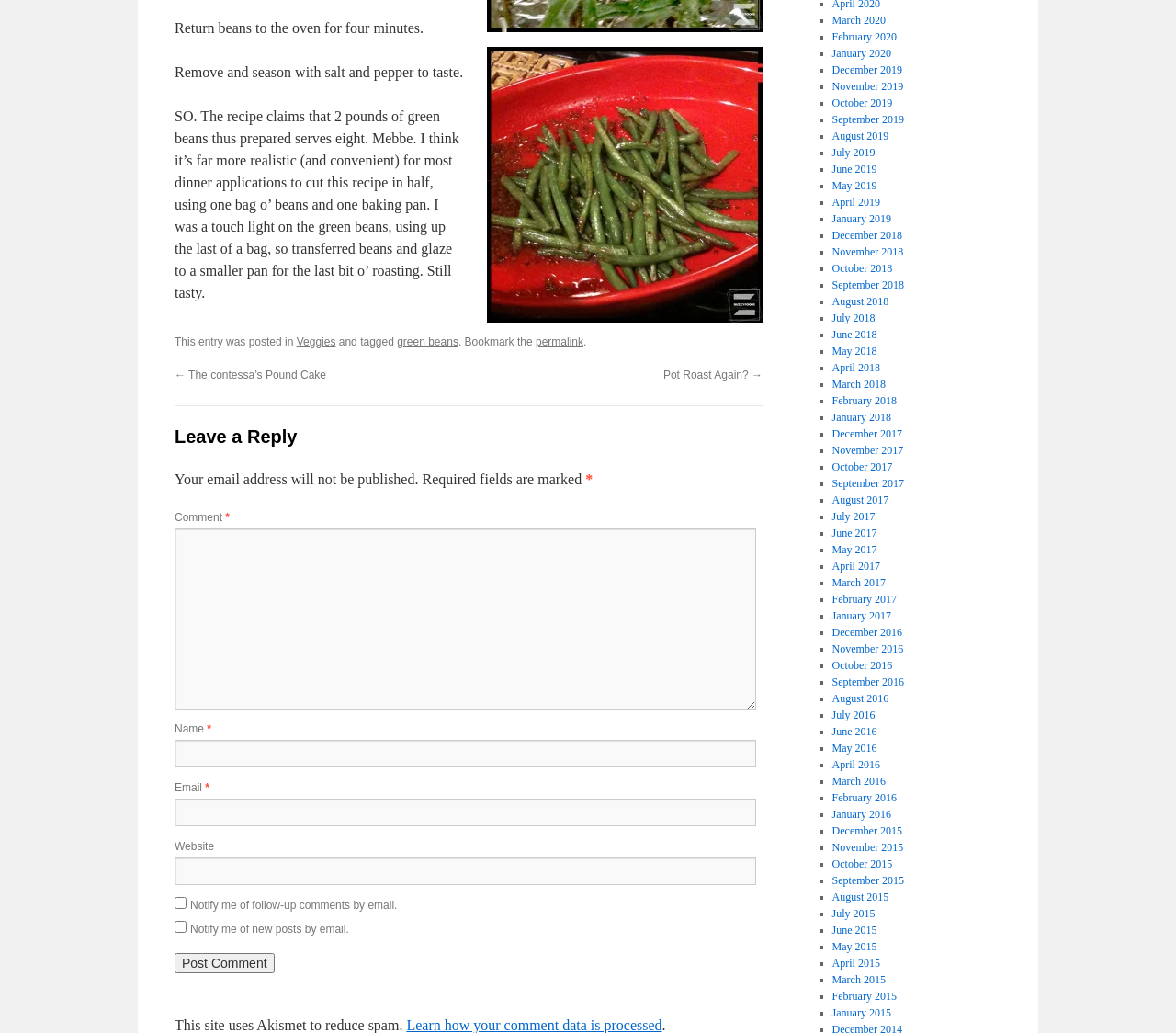What is the purpose of the 'Notify me of follow-up comments by email' checkbox? Observe the screenshot and provide a one-word or short phrase answer.

To receive follow-up comments